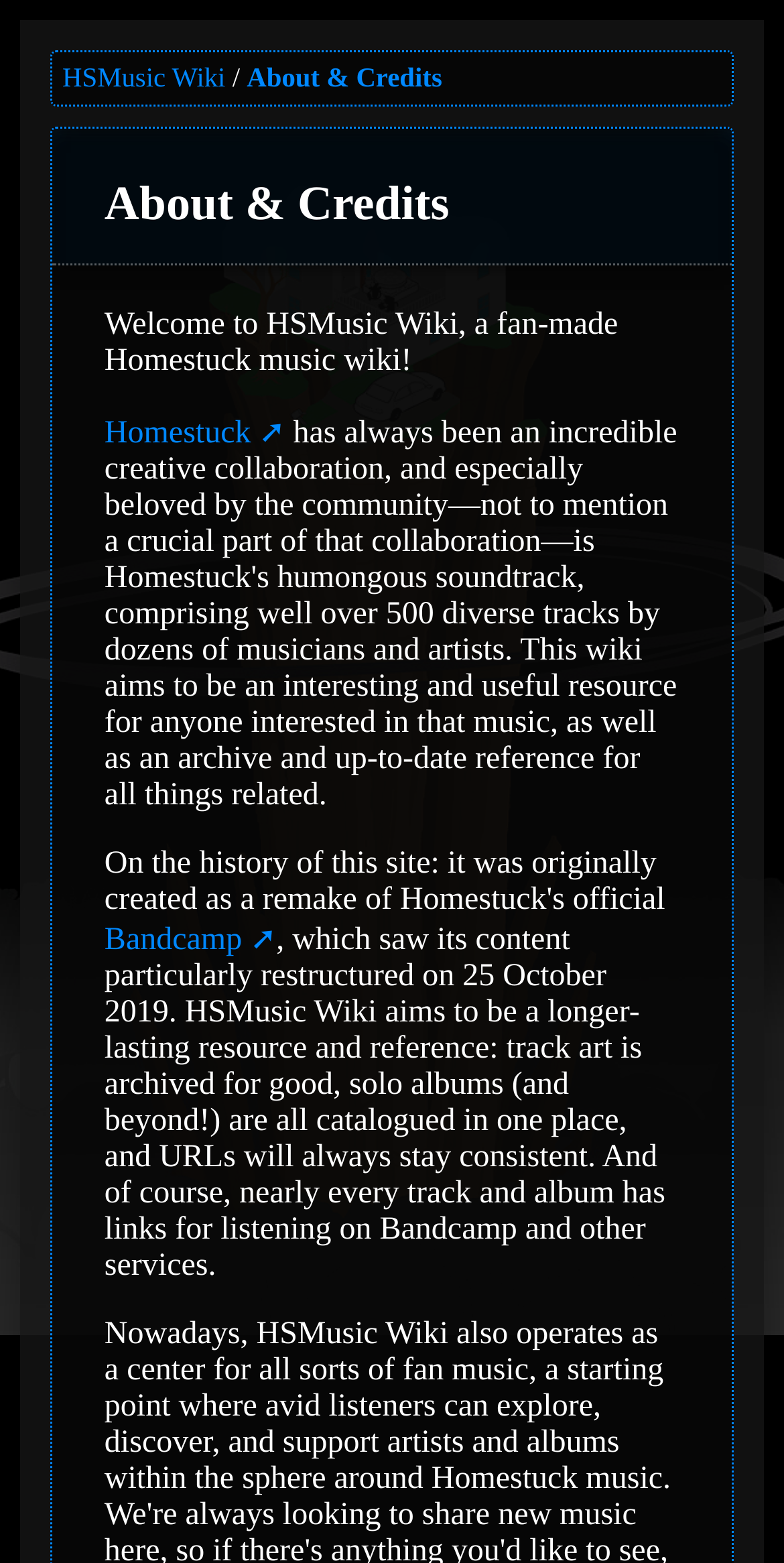What is the significance of 25 October 2019?
Look at the screenshot and respond with a single word or phrase.

Content restructuring